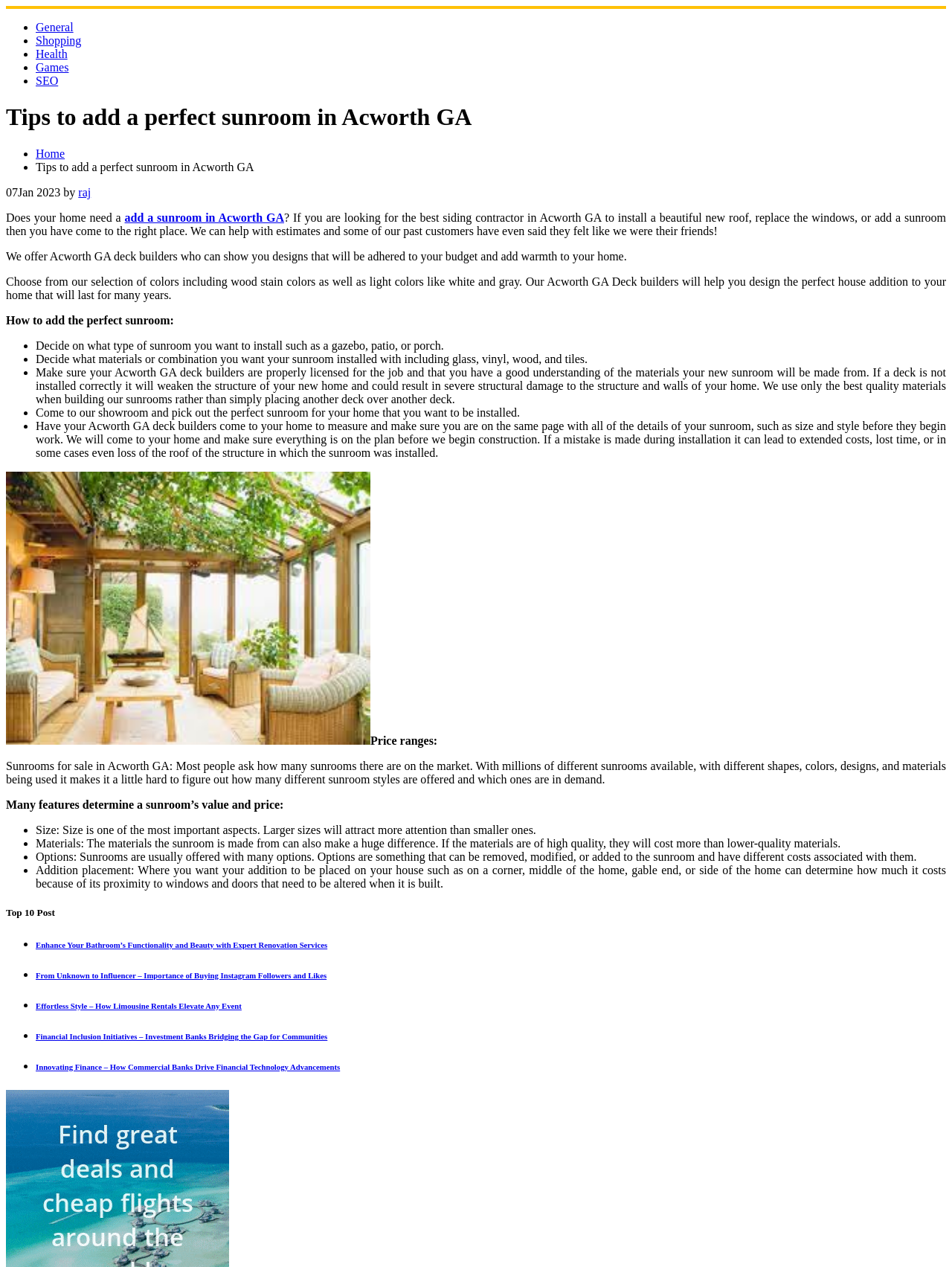Please provide a one-word or phrase answer to the question: 
What are the factors that determine a sunroom's value and price?

Size, materials, options, and addition placement